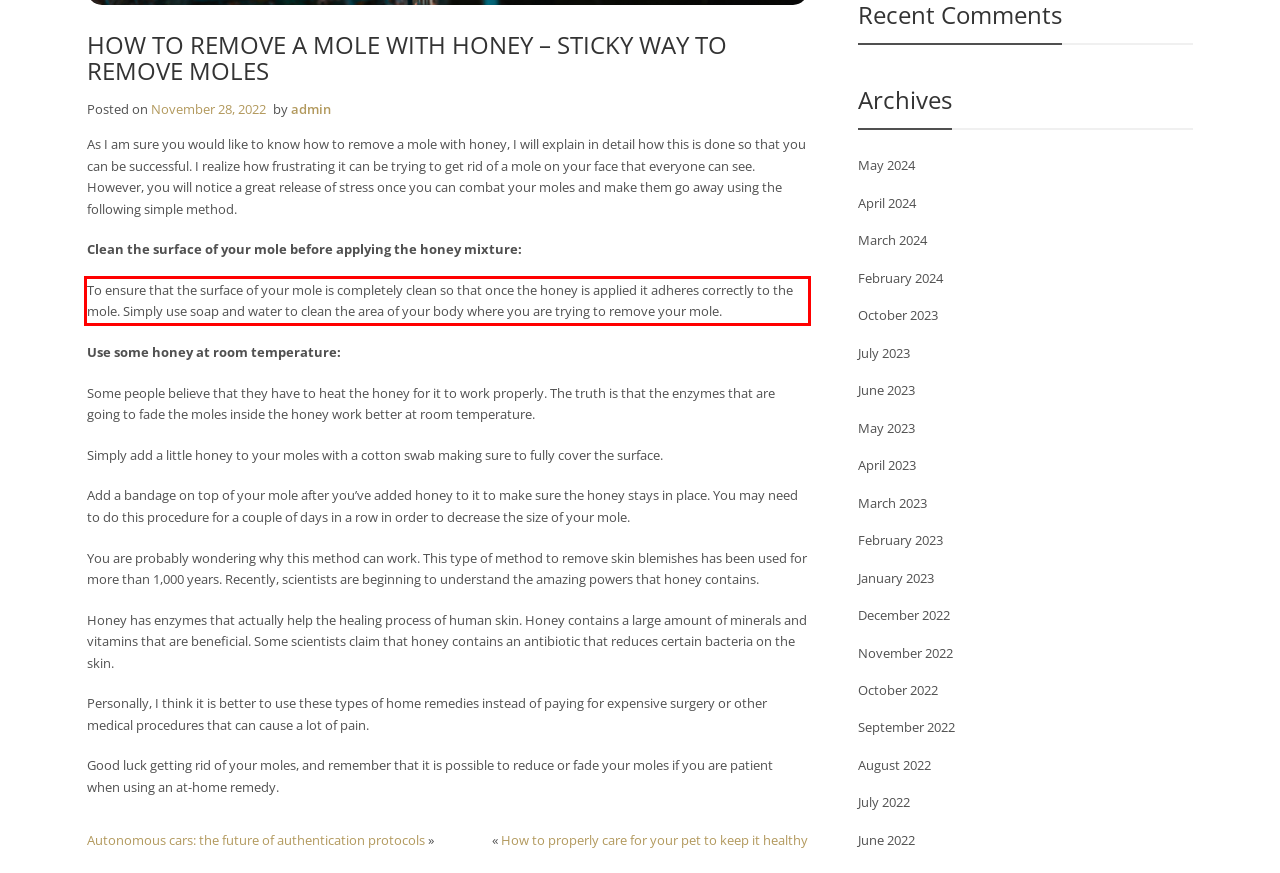Please analyze the provided webpage screenshot and perform OCR to extract the text content from the red rectangle bounding box.

To ensure that the surface of your mole is completely clean so that once the honey is applied it adheres correctly to the mole. Simply use soap and water to clean the area of ​​your body where you are trying to remove your mole.